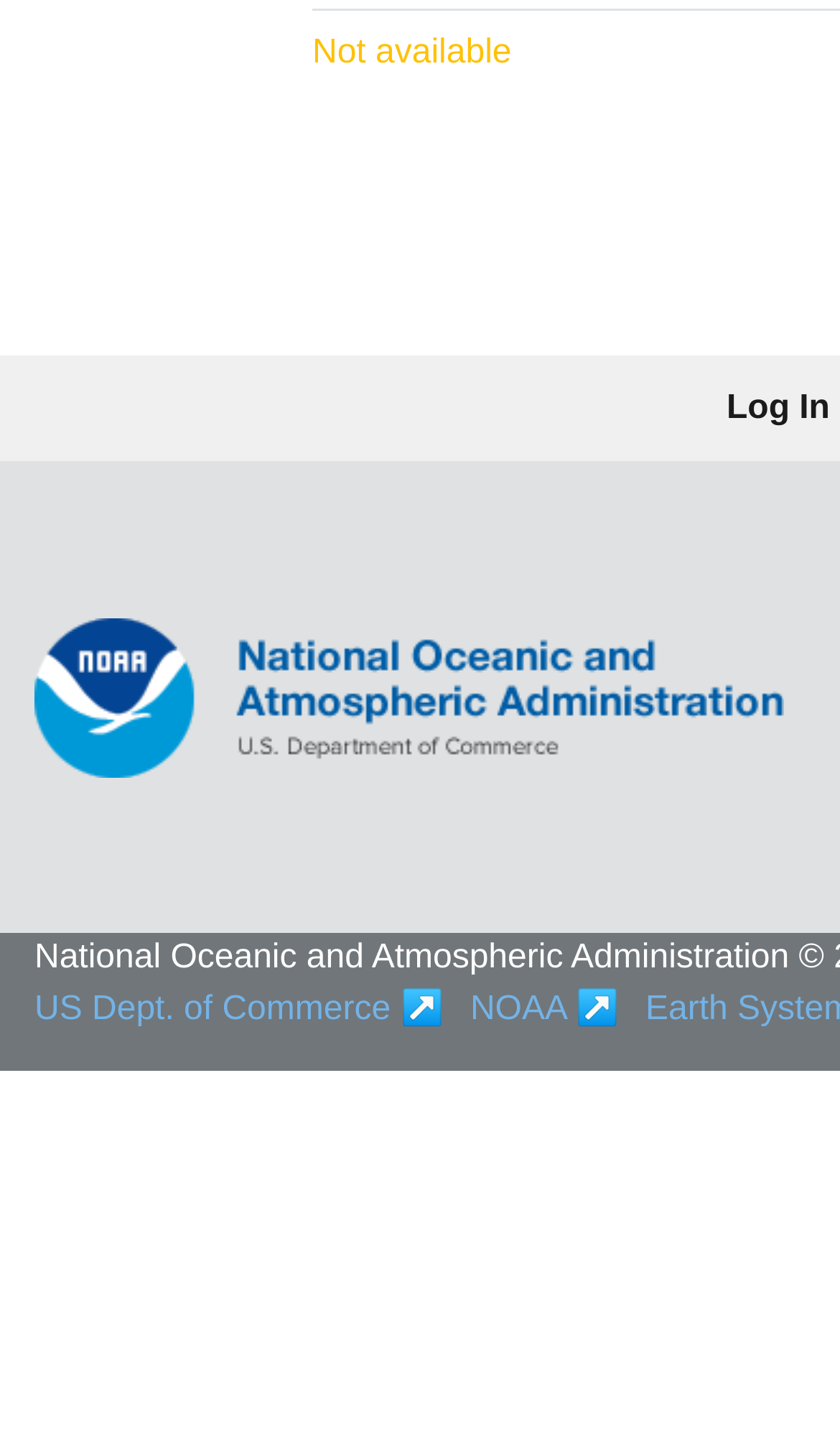Determine the bounding box coordinates for the UI element described. Format the coordinates as (top-left x, top-left y, bottom-right x, bottom-right y) and ensure all values are between 0 and 1. Element description: US Dept. of Commerce

[0.041, 0.683, 0.465, 0.709]